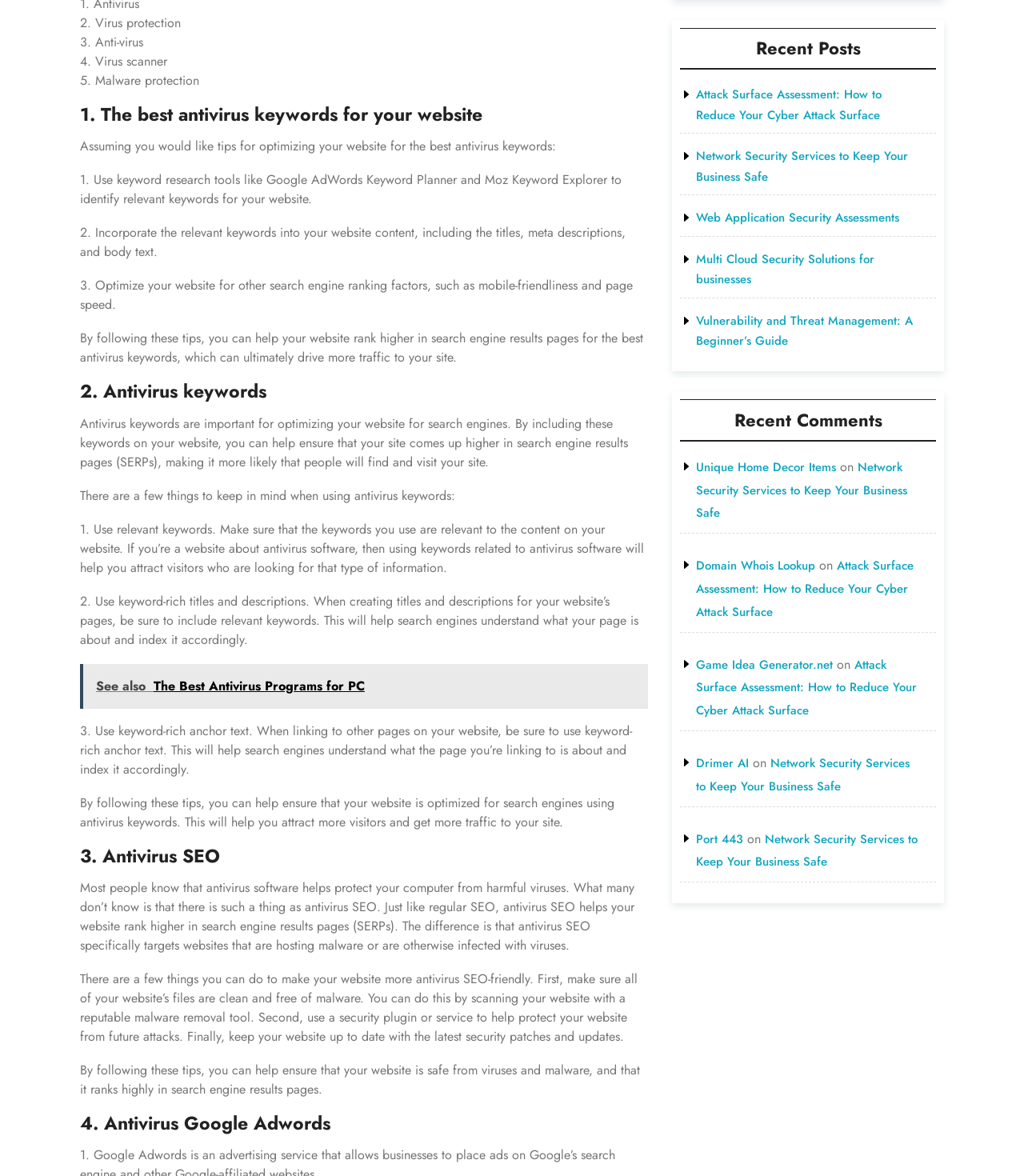Based on the element description: "Drimer AI", identify the bounding box coordinates for this UI element. The coordinates must be four float numbers between 0 and 1, listed as [left, top, right, bottom].

[0.68, 0.641, 0.731, 0.656]